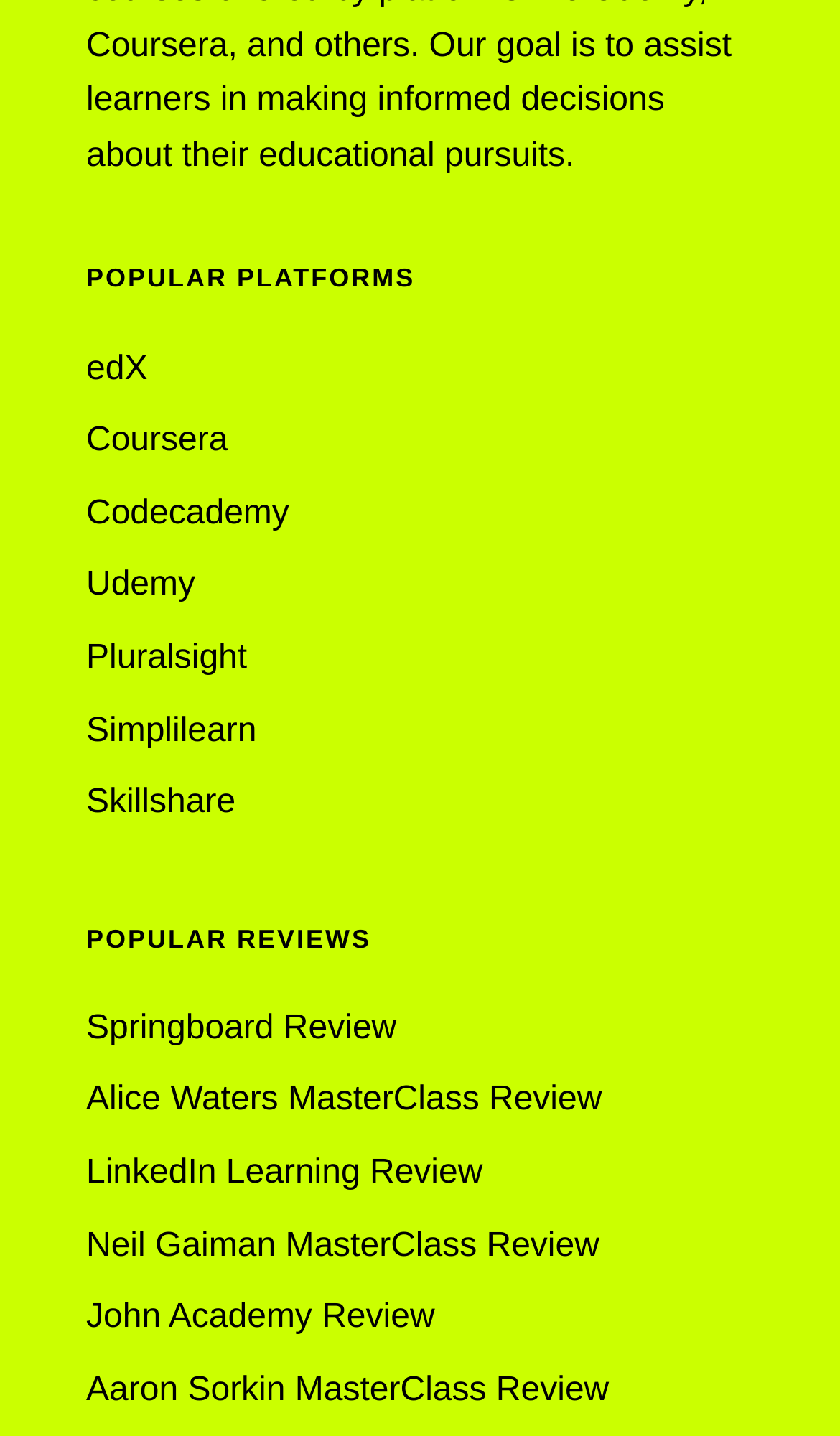From the webpage screenshot, predict the bounding box coordinates (top-left x, top-left y, bottom-right x, bottom-right y) for the UI element described here: Springboard Review

[0.103, 0.691, 0.787, 0.742]